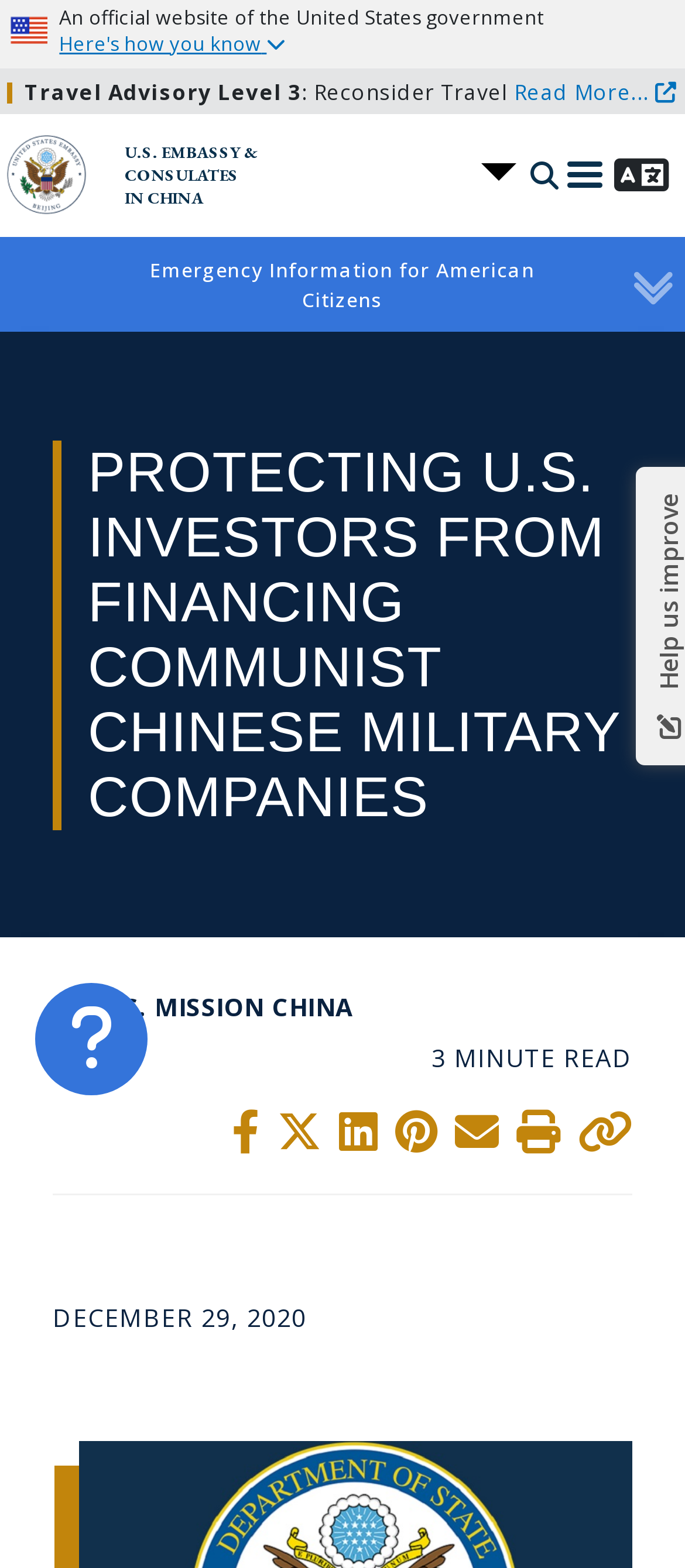Could you indicate the bounding box coordinates of the region to click in order to complete this instruction: "Click the official website use information button".

[0.087, 0.019, 0.417, 0.038]